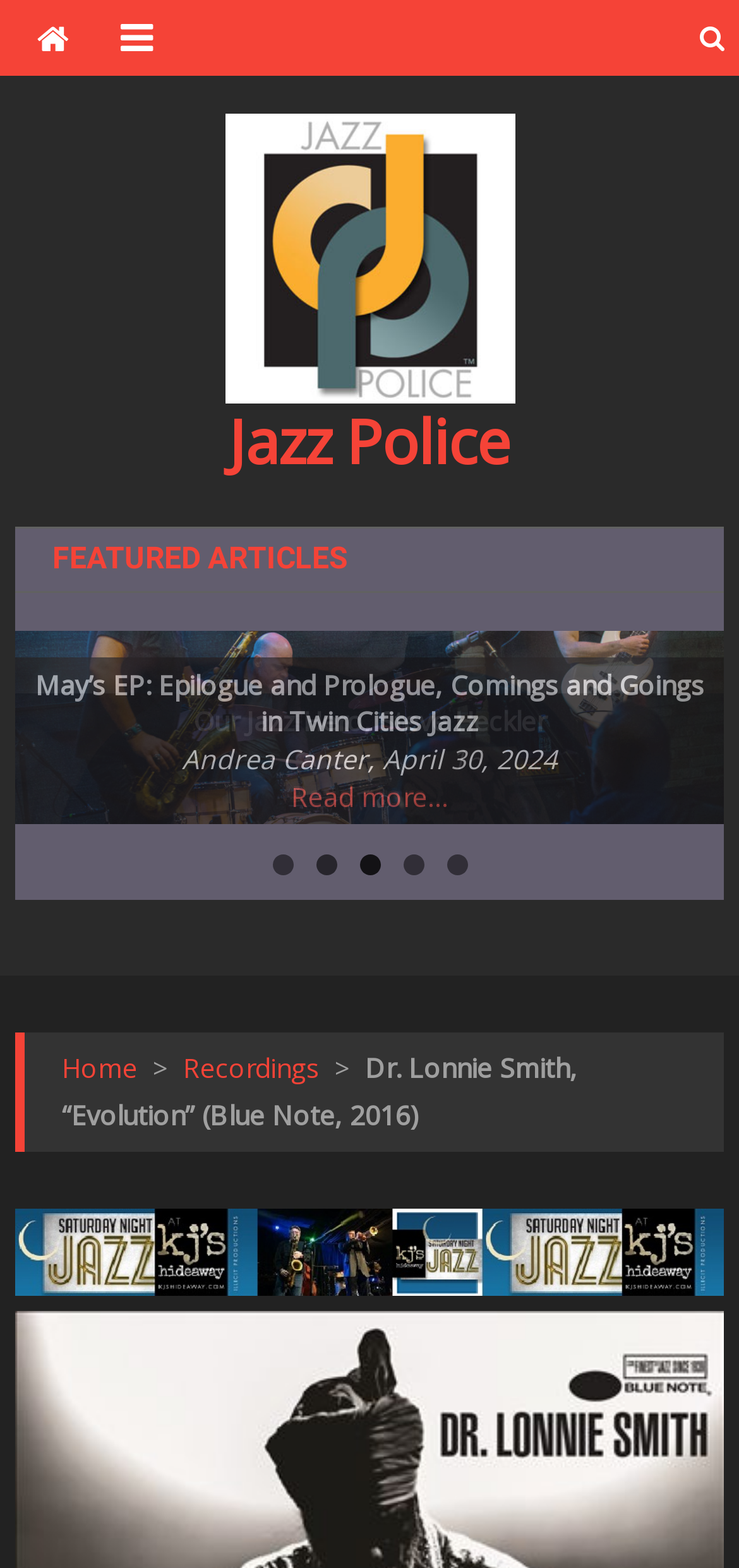Locate the bounding box coordinates of the element's region that should be clicked to carry out the following instruction: "Click the 'Read more…' link". The coordinates need to be four float numbers between 0 and 1, i.e., [left, top, right, bottom].

[0.394, 0.496, 0.606, 0.519]